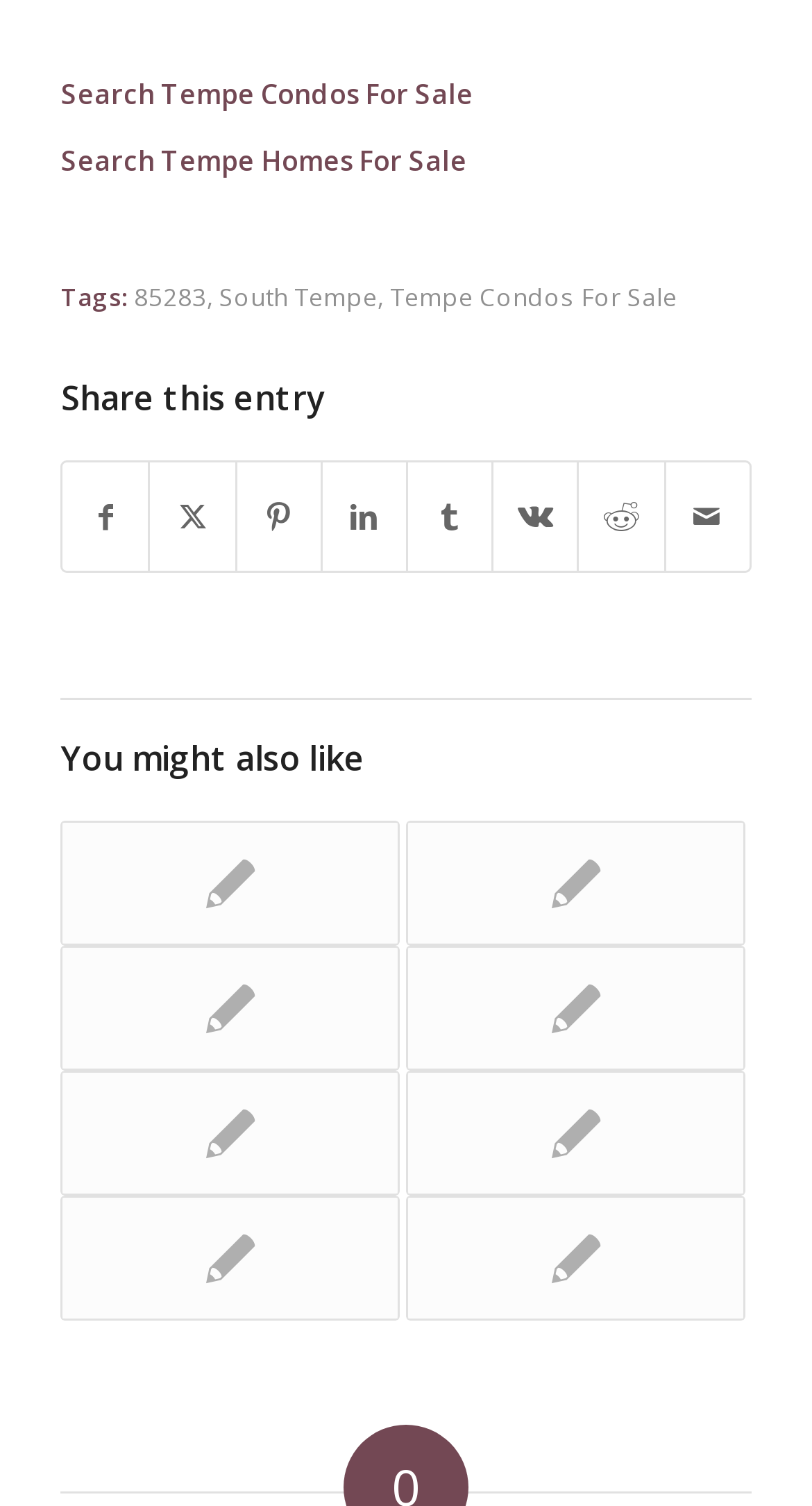Could you determine the bounding box coordinates of the clickable element to complete the instruction: "View Chesapeake Condos For Sale"? Provide the coordinates as four float numbers between 0 and 1, i.e., [left, top, right, bottom].

[0.075, 0.545, 0.492, 0.628]